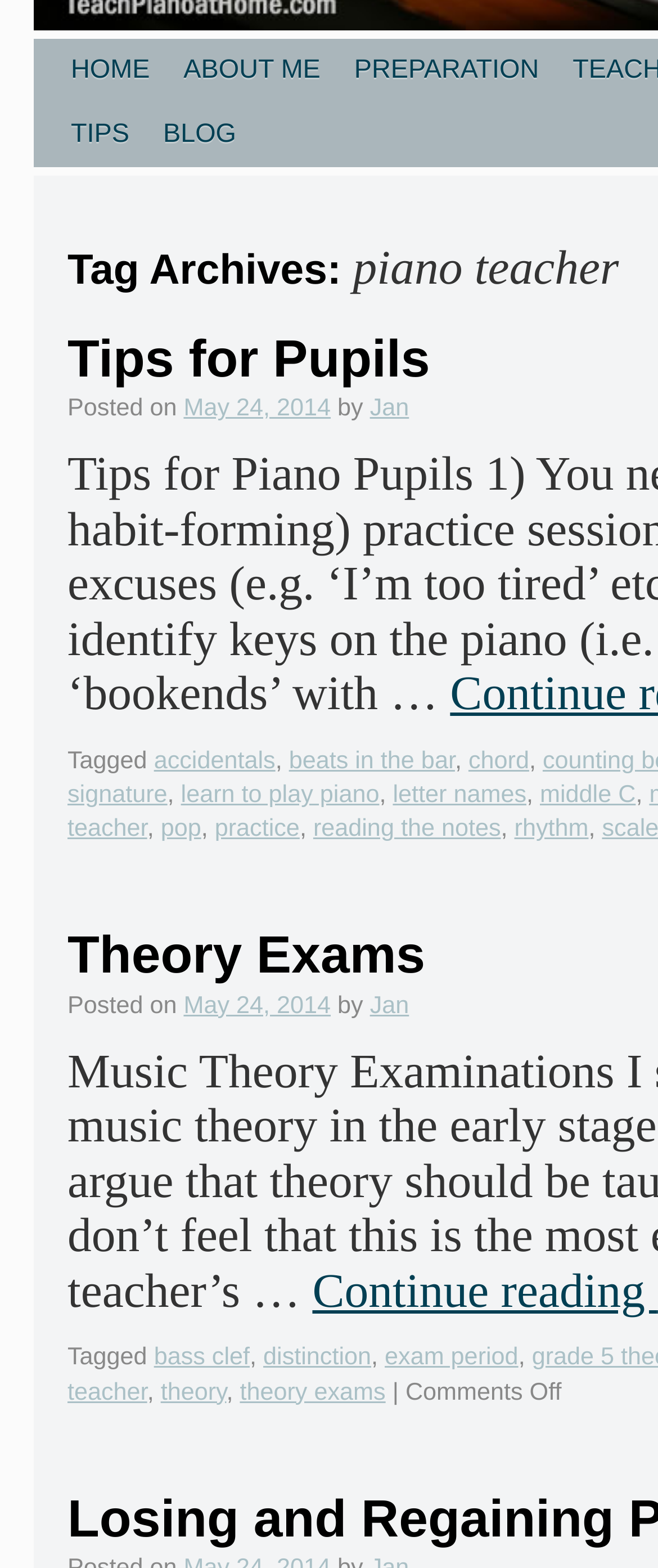Find the coordinates for the bounding box of the element with this description: "May 24, 2014".

[0.279, 0.252, 0.503, 0.27]